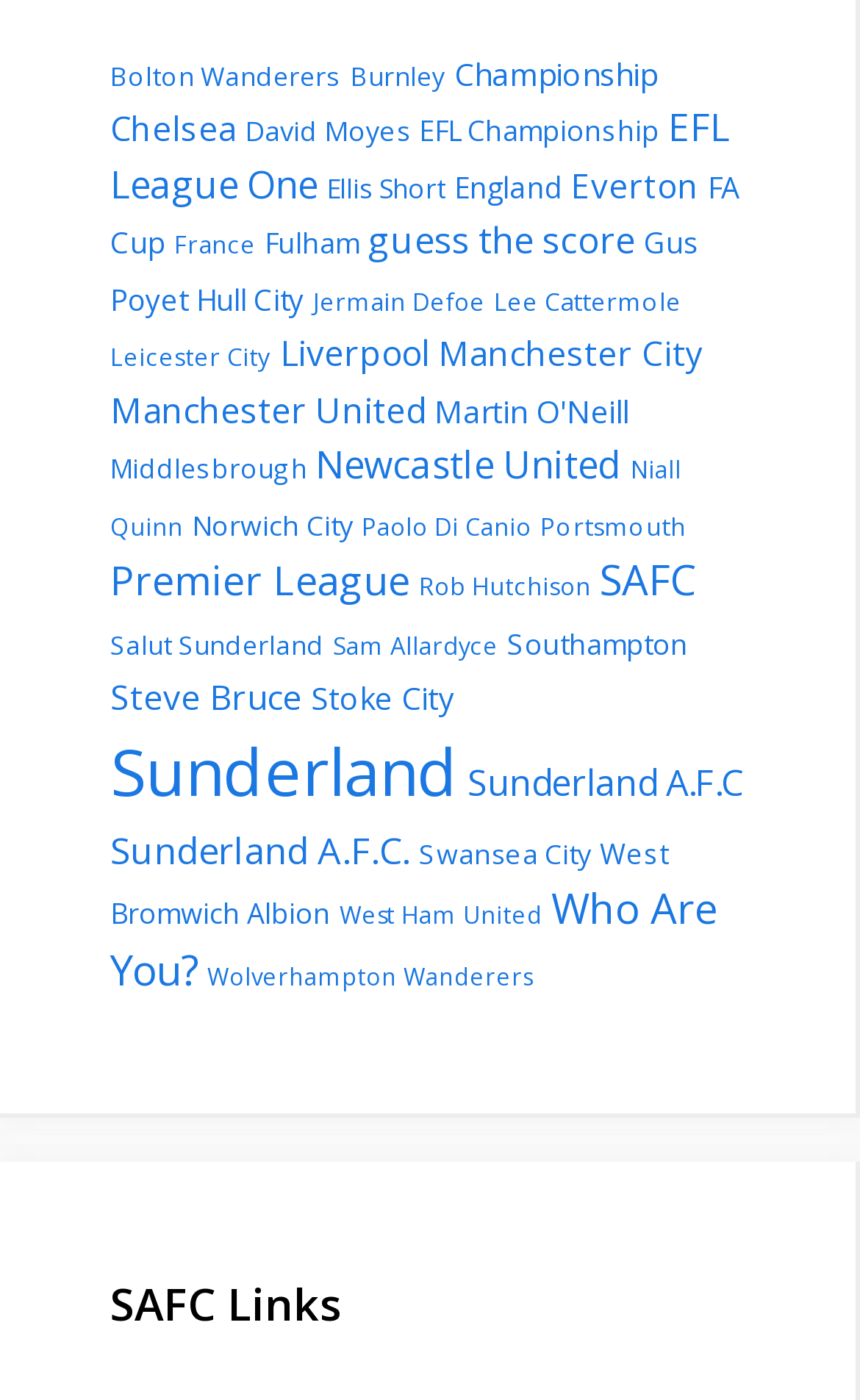Extract the bounding box coordinates of the UI element described by: "Chelsea". The coordinates should include four float numbers ranging from 0 to 1, e.g., [left, top, right, bottom].

[0.128, 0.076, 0.274, 0.107]